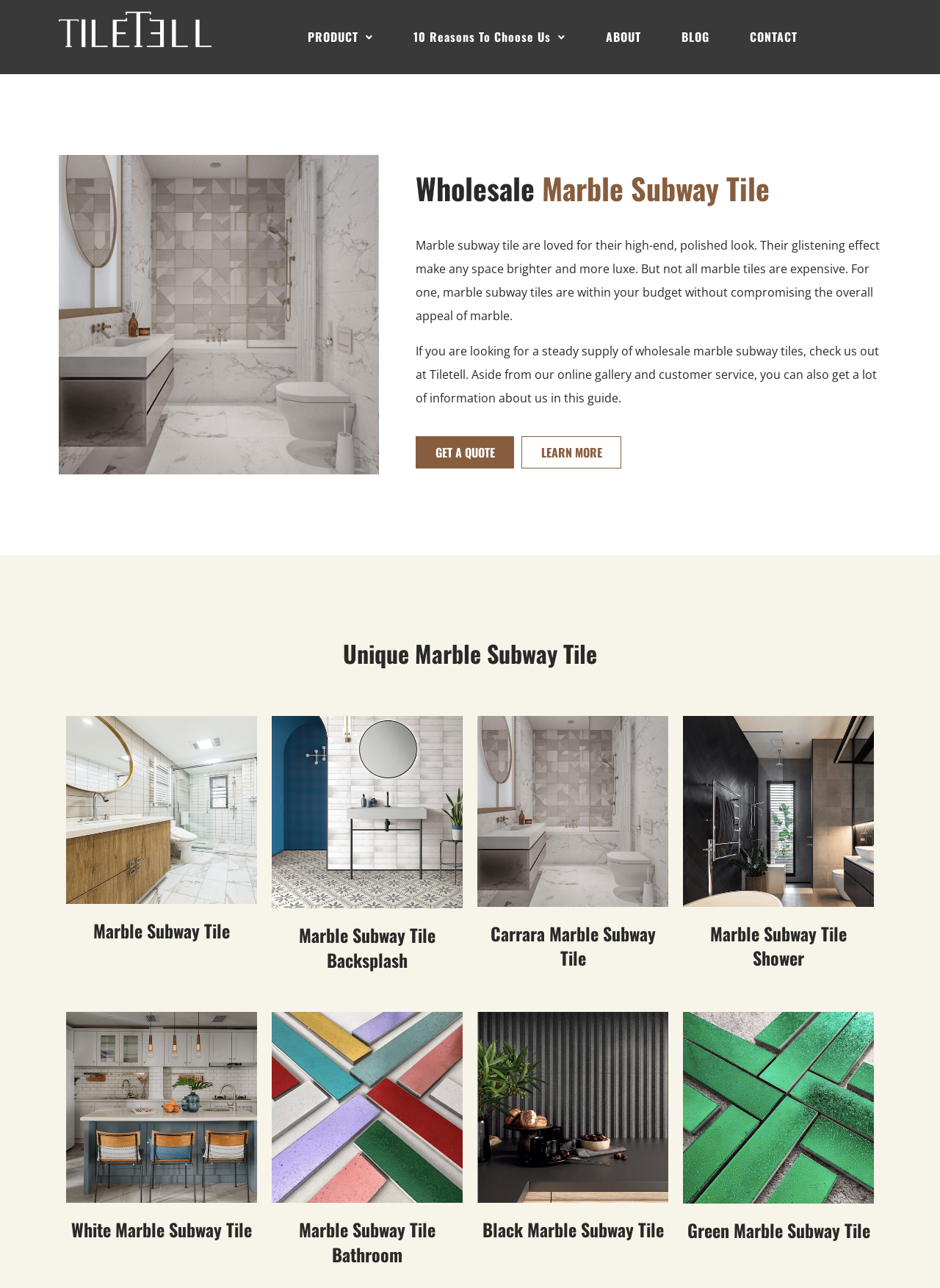Show the bounding box coordinates for the HTML element as described: "PRODUCT".

[0.311, 0.006, 0.413, 0.052]